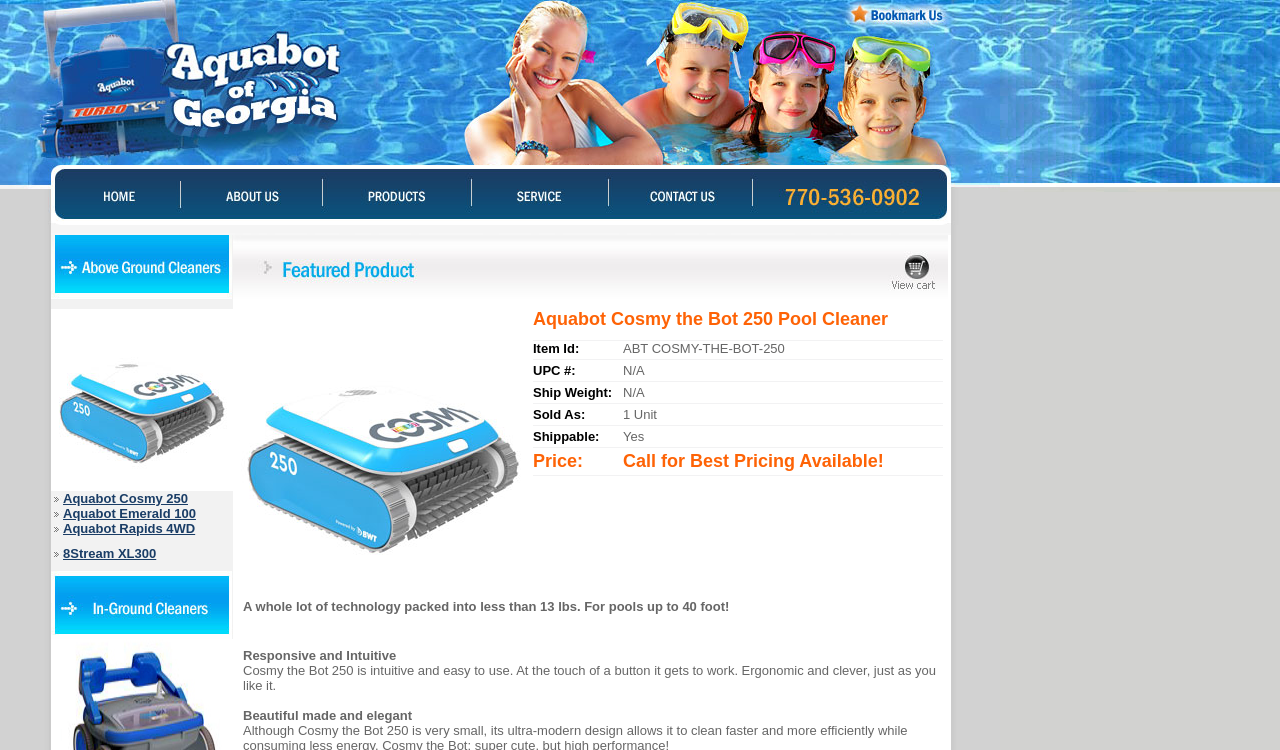Please provide a short answer using a single word or phrase for the question:
How many types of pool cleaners are listed?

5